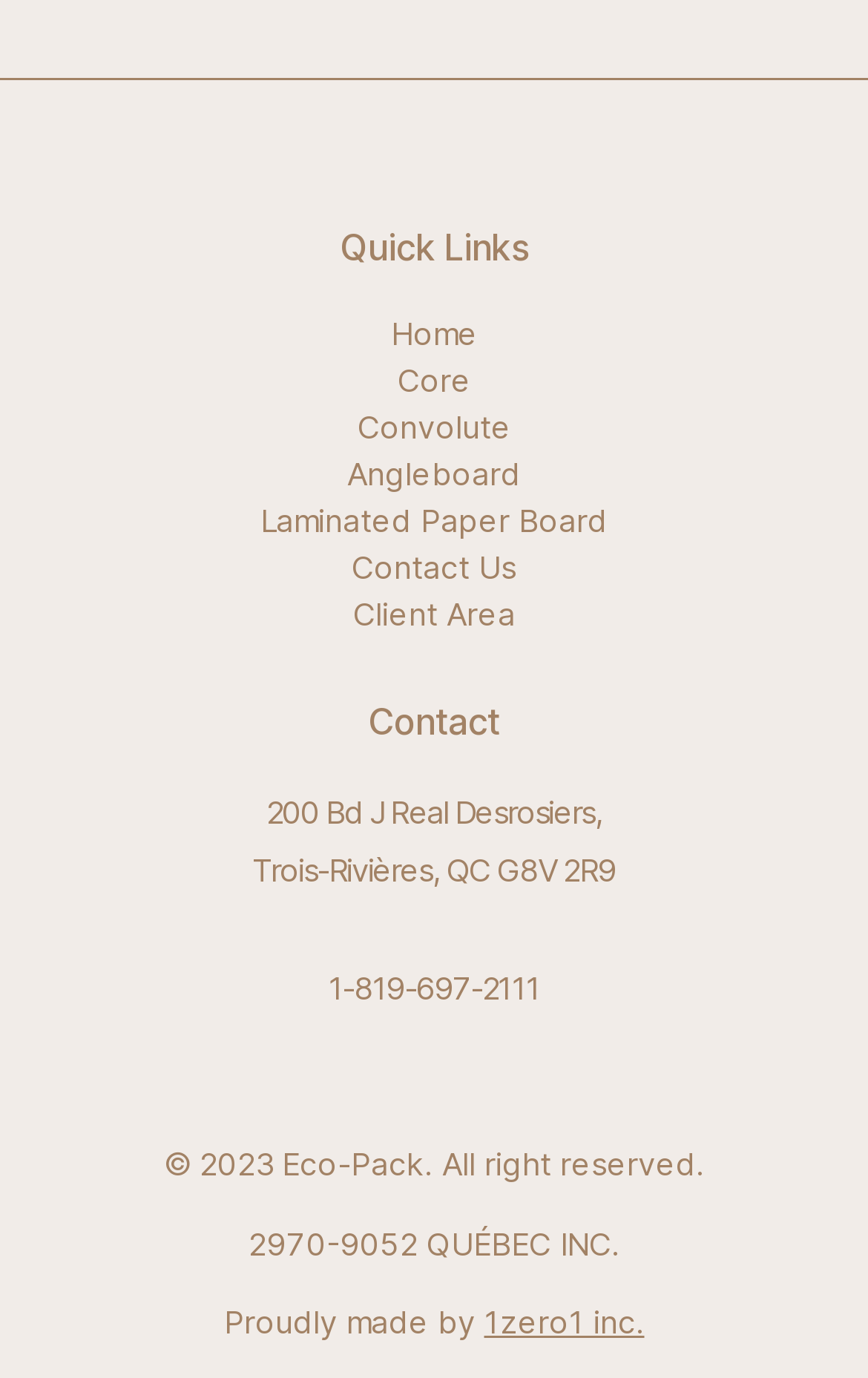Bounding box coordinates should be in the format (top-left x, top-left y, bottom-right x, bottom-right y) and all values should be floating point numbers between 0 and 1. Determine the bounding box coordinate for the UI element described as: Laminated Paper Board

[0.0, 0.36, 1.0, 0.394]